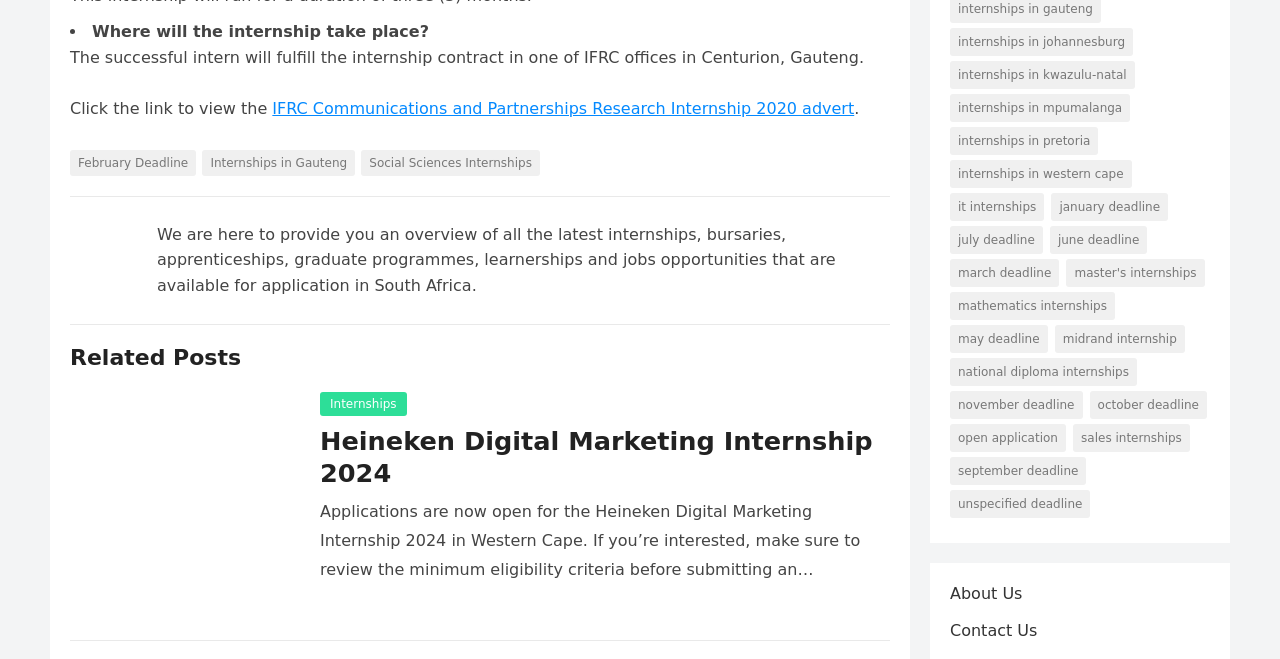Please determine the bounding box coordinates of the element's region to click in order to carry out the following instruction: "Check the available internships in Johannesburg". The coordinates should be four float numbers between 0 and 1, i.e., [left, top, right, bottom].

[0.742, 0.042, 0.885, 0.084]